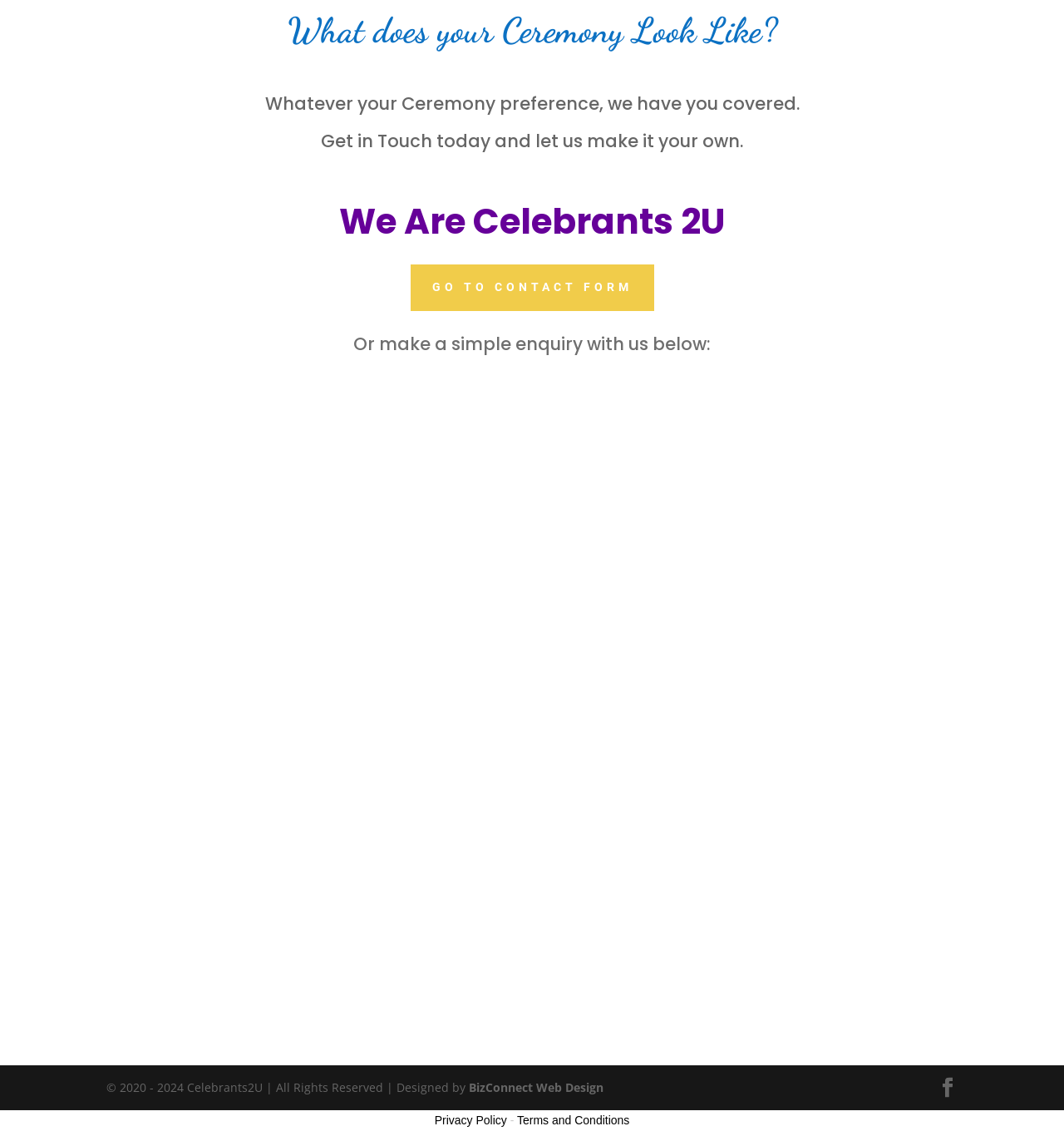Please find the bounding box coordinates of the section that needs to be clicked to achieve this instruction: "Click the 'GO TO CONTACT FORM 5' link".

[0.386, 0.234, 0.614, 0.275]